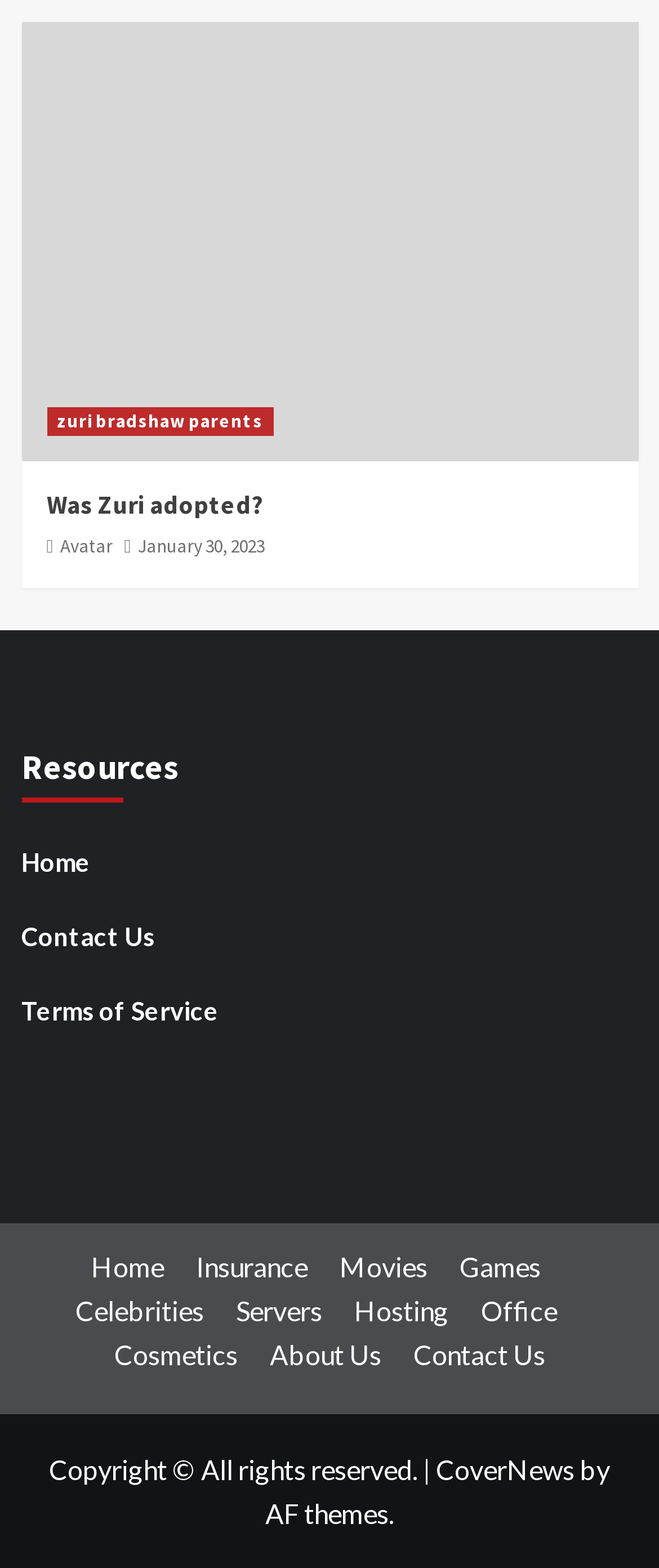Determine the bounding box coordinates of the area to click in order to meet this instruction: "Check 'Celebrities'".

[0.114, 0.826, 0.35, 0.846]